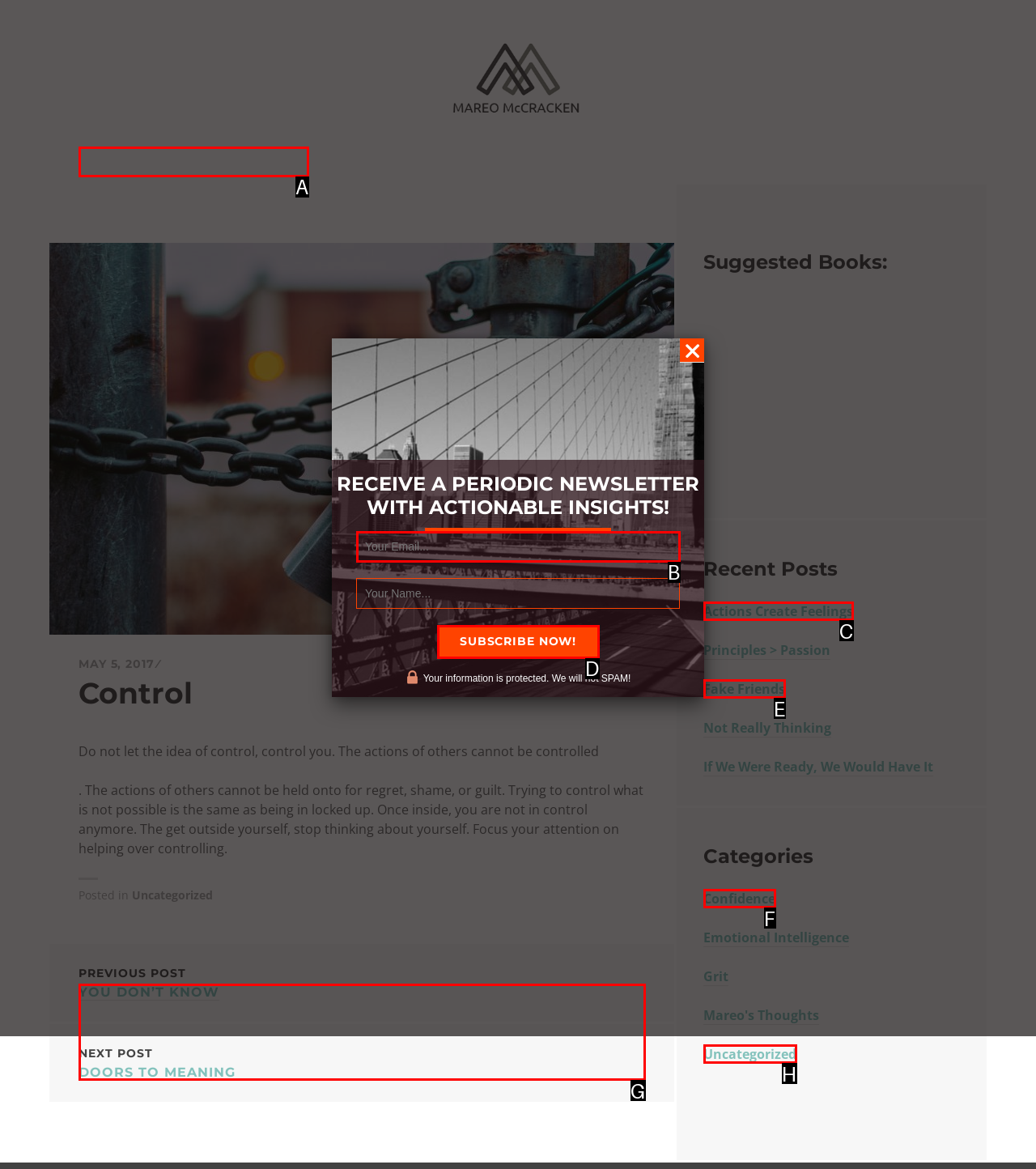Indicate which HTML element you need to click to complete the task: Click on the 'Mareo McCracken' link. Provide the letter of the selected option directly.

A